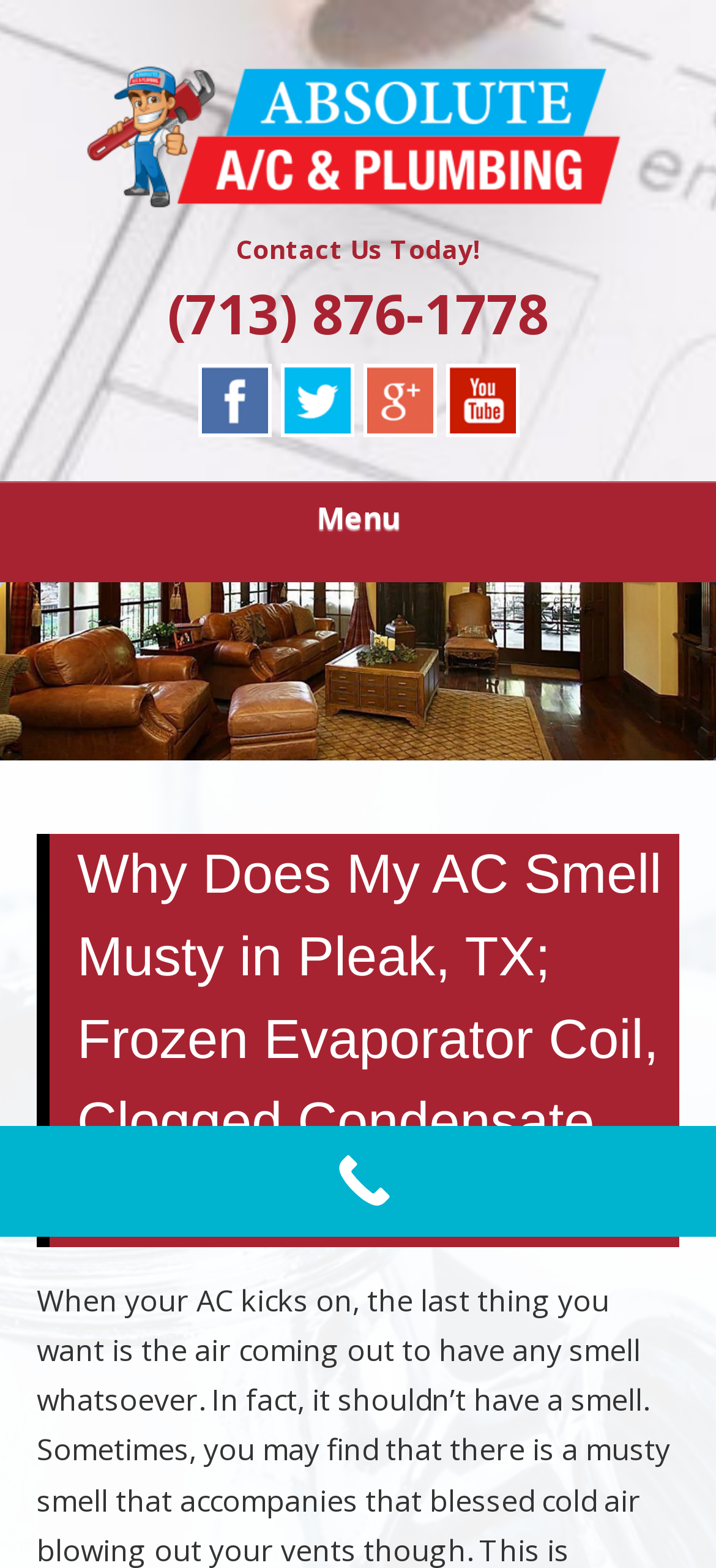What is the button in the middle of the webpage?
Refer to the image and give a detailed answer to the question.

The button in the middle of the webpage is the 'Call Now Button', which is an image element. This element is located near the center of the webpage.